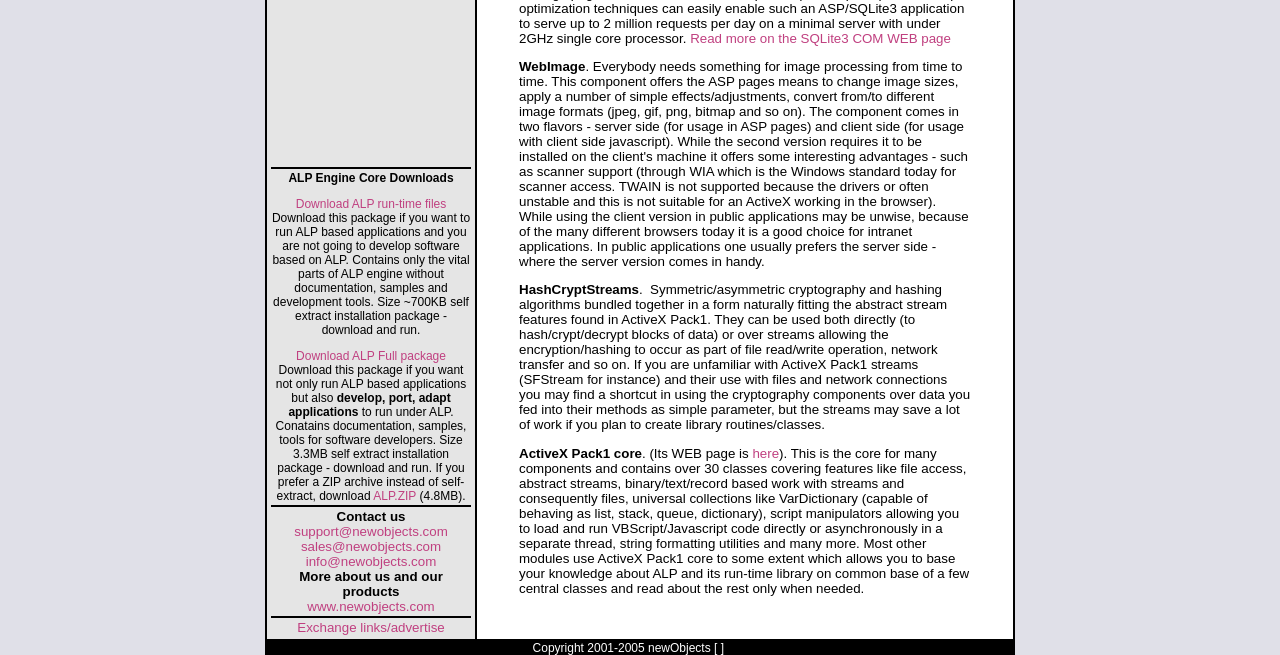Can you specify the bounding box coordinates for the region that should be clicked to fulfill this instruction: "Contact us through support email".

[0.23, 0.8, 0.35, 0.823]